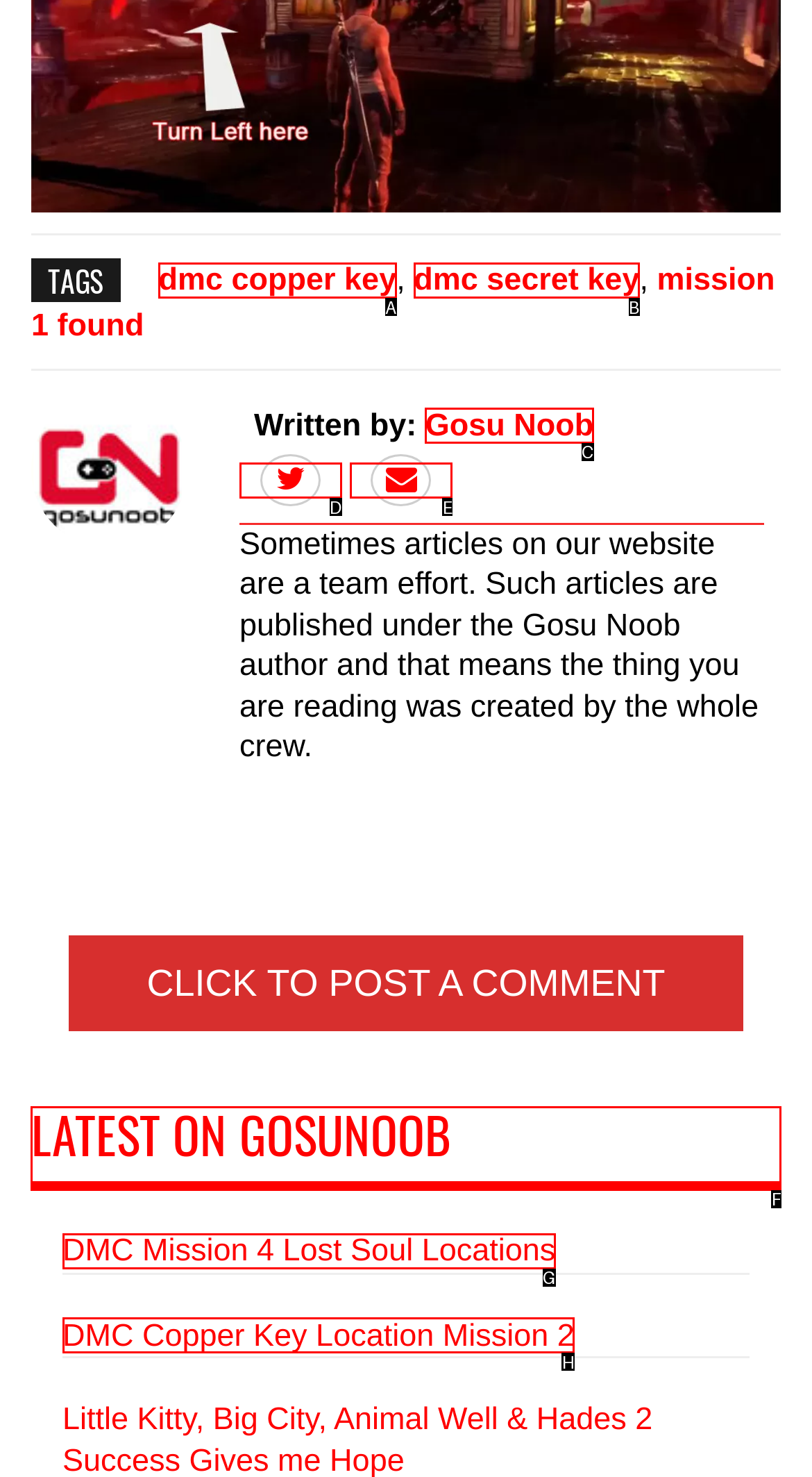Tell me which one HTML element I should click to complete the following task: view the latest article on Gosu Noob
Answer with the option's letter from the given choices directly.

F